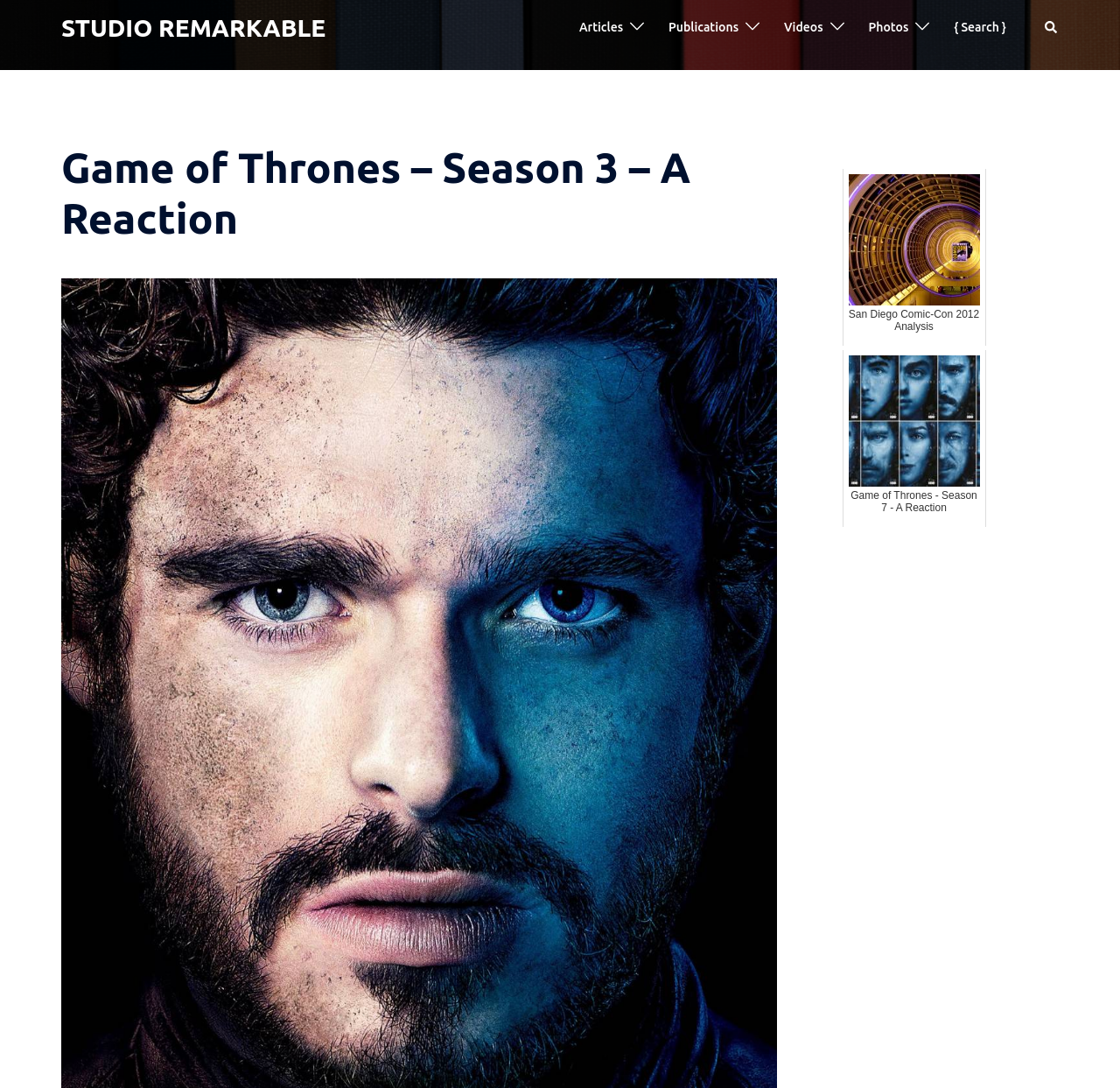Locate the coordinates of the bounding box for the clickable region that fulfills this instruction: "Request an appointment".

None